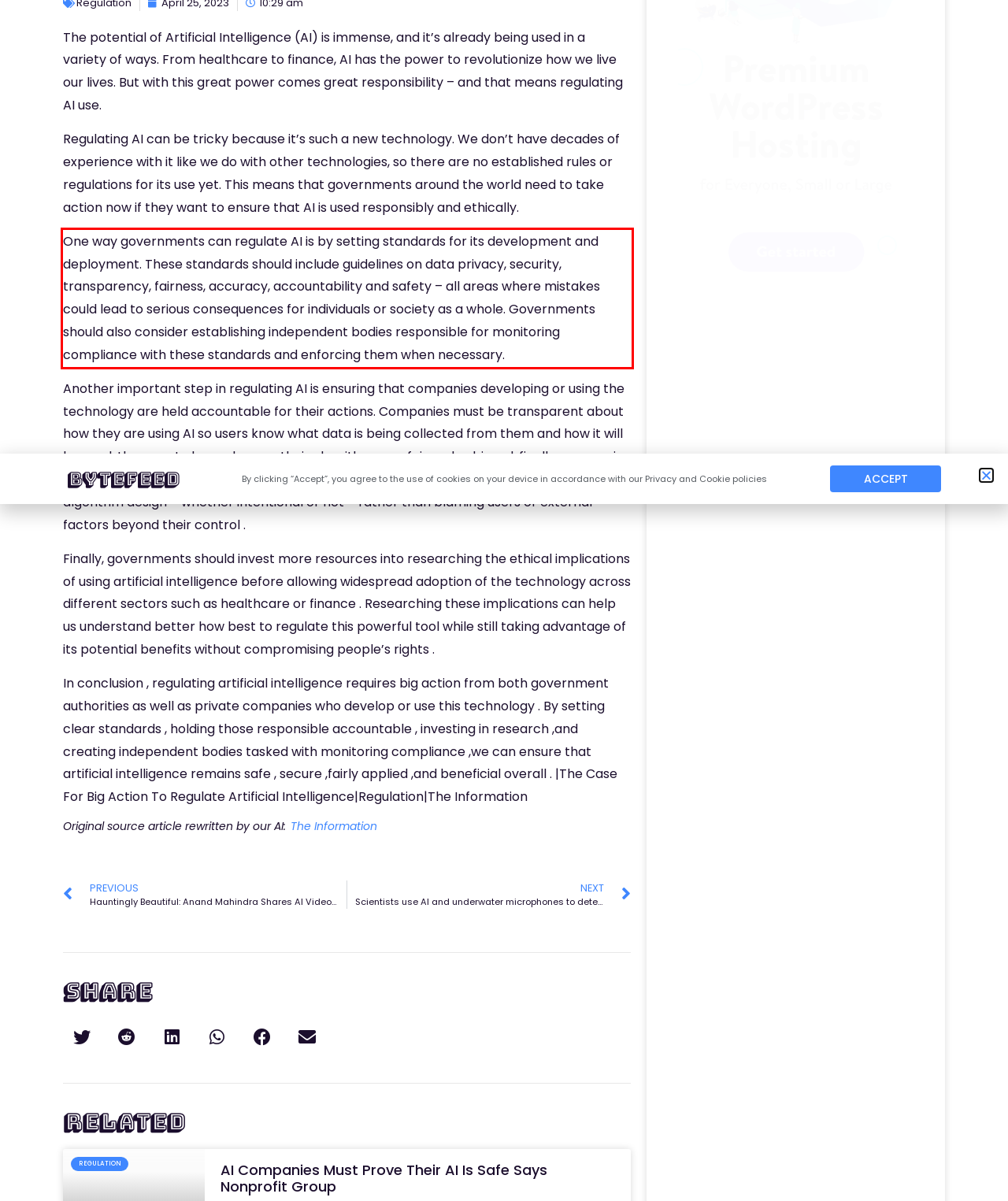Examine the screenshot of the webpage, locate the red bounding box, and generate the text contained within it.

One way governments can regulate AI is by setting standards for its development and deployment. These standards should include guidelines on data privacy, security, transparency, fairness, accuracy, accountability and safety – all areas where mistakes could lead to serious consequences for individuals or society as a whole. Governments should also consider establishing independent bodies responsible for monitoring compliance with these standards and enforcing them when necessary.